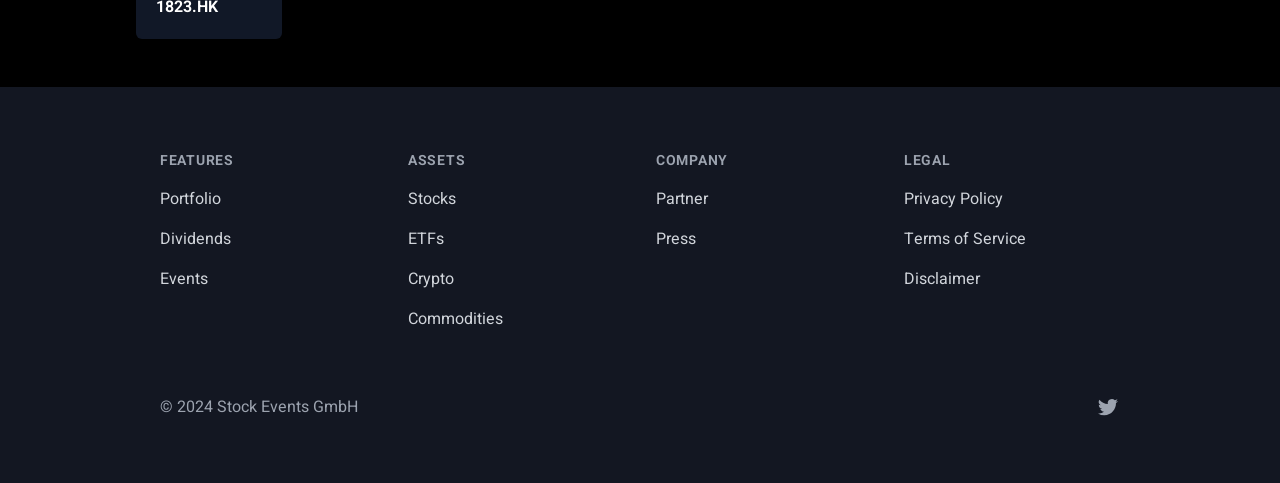Could you find the bounding box coordinates of the clickable area to complete this instruction: "Visit Twitter"?

[0.856, 0.818, 0.875, 0.867]